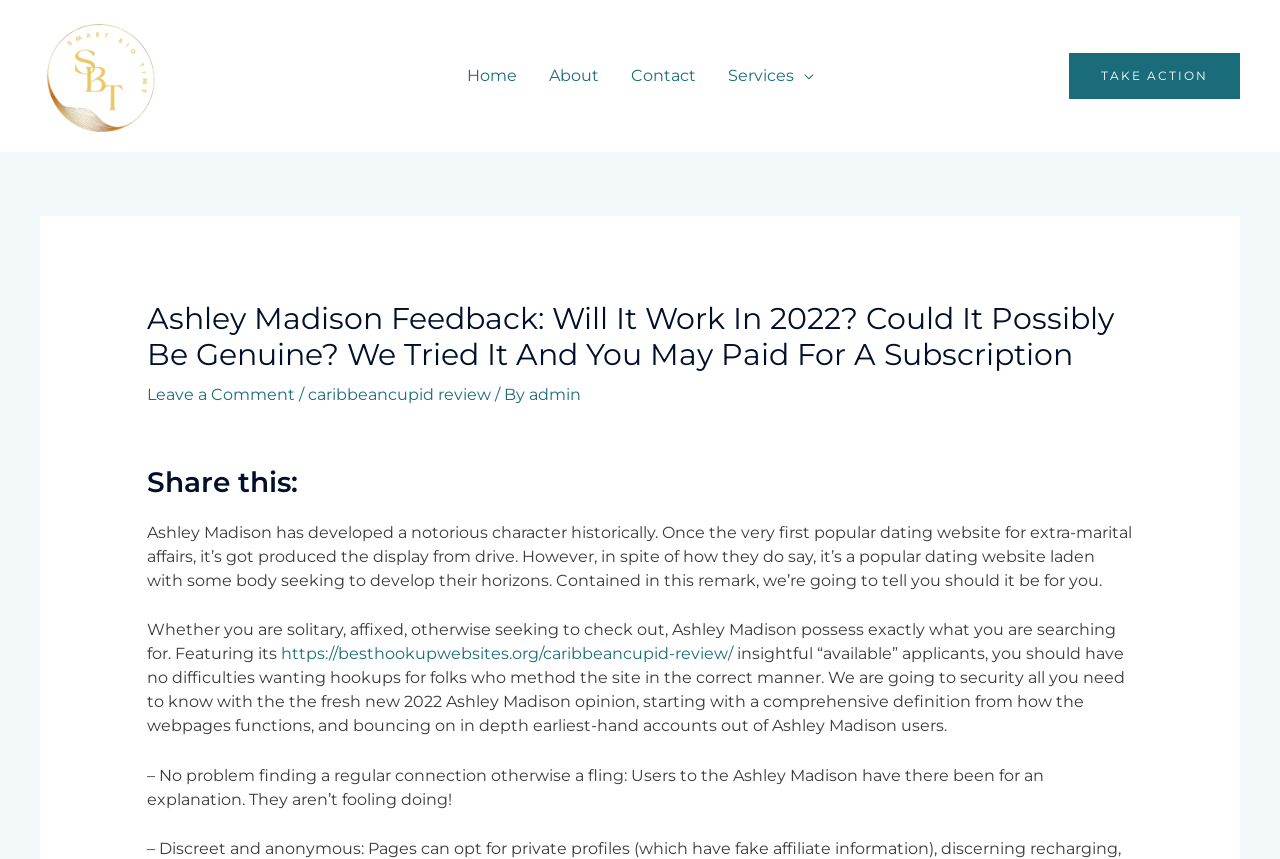Identify and provide the title of the webpage.

Ashley Madison Feedback: Will It Work In 2022? Could It Possibly Be Genuine? We Tried It And You May Paid For A Subscription